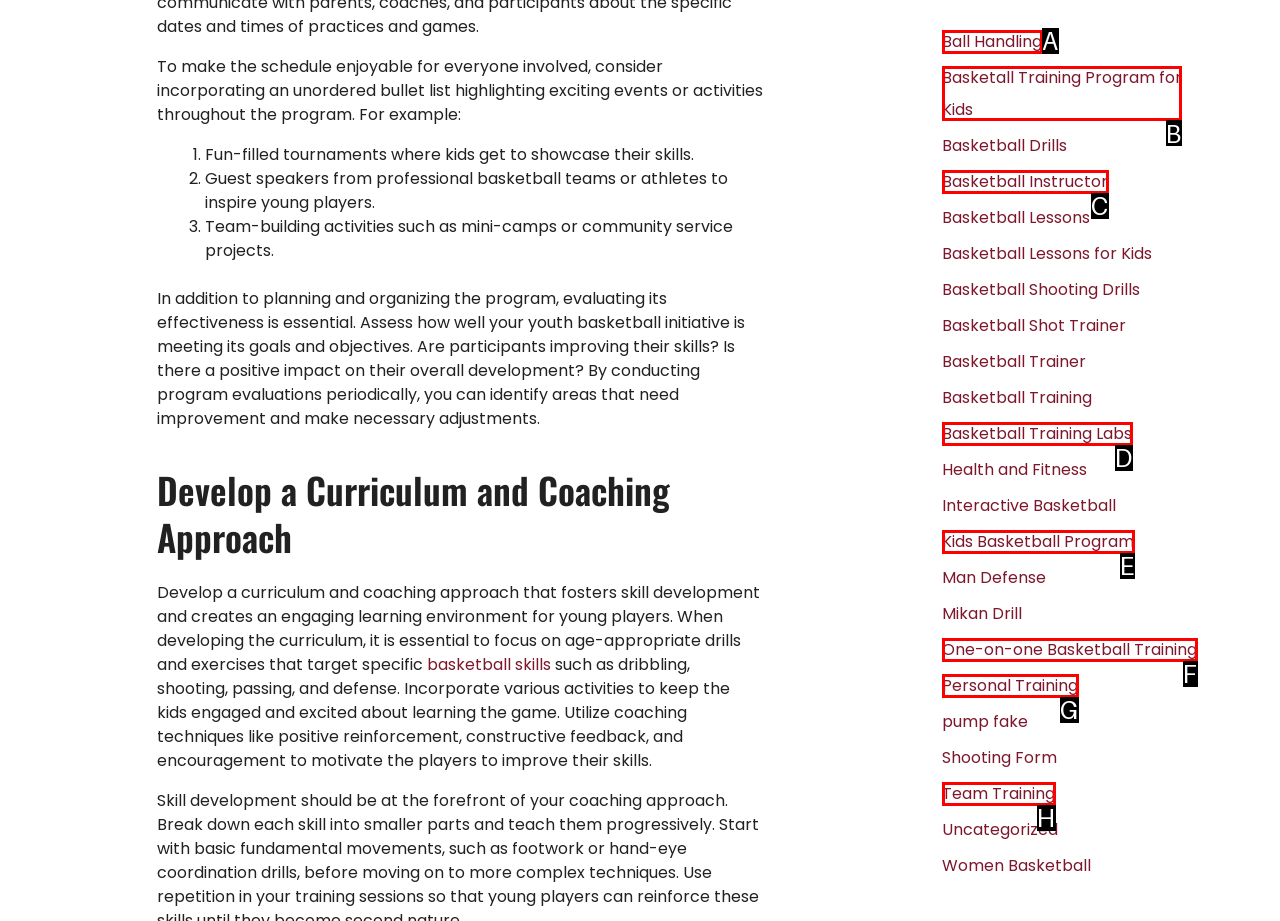Identify the letter of the UI element needed to carry out the task: Click on 'Basketall Training Program for Kids'
Reply with the letter of the chosen option.

B